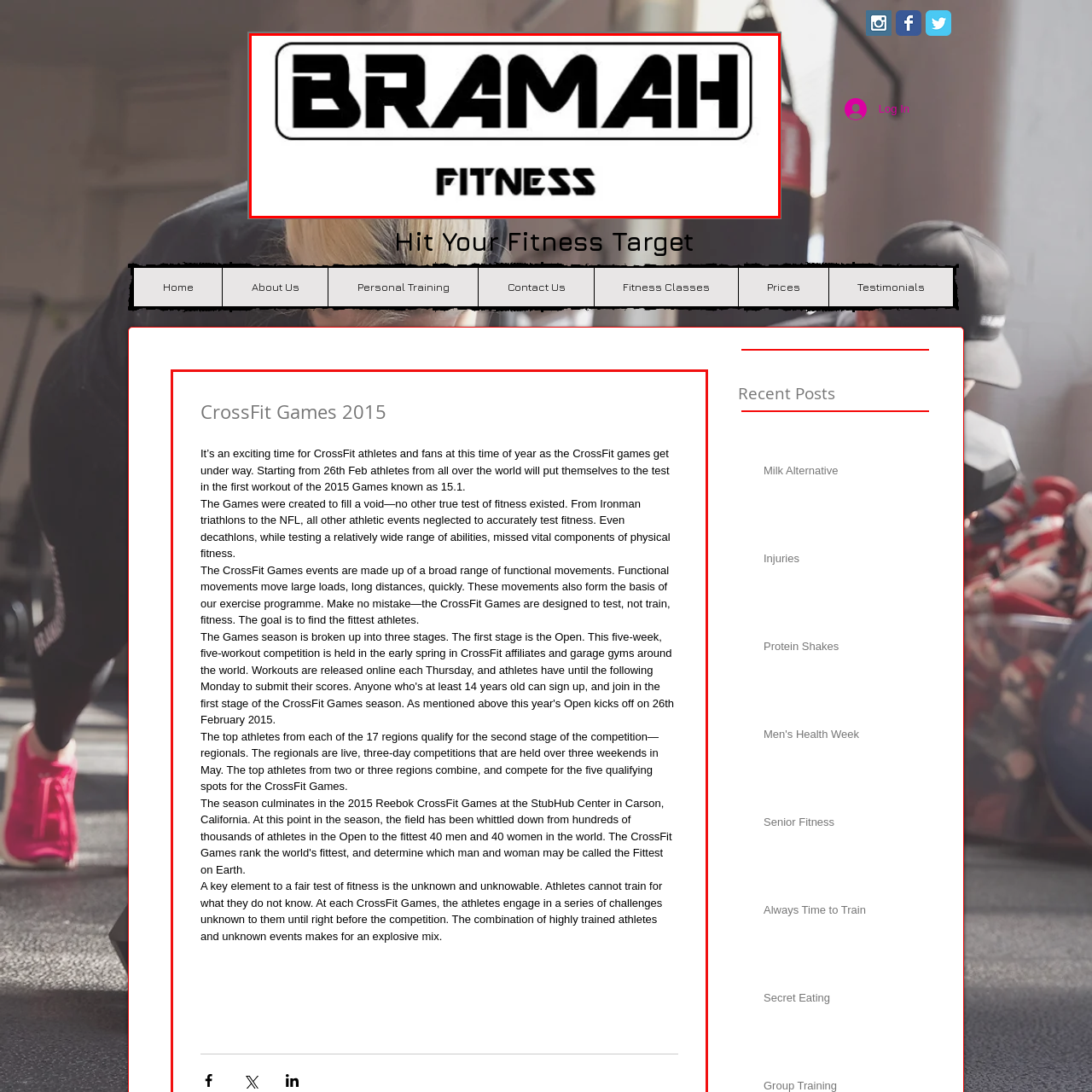What is the color scheme of the logo?
Concentrate on the image within the red bounding box and respond to the question with a detailed explanation based on the visual information provided.

The color scheme of the logo is monochromatic because the caption states that it 'utilizes a monochromatic color scheme', which means it uses different shades of a single color.